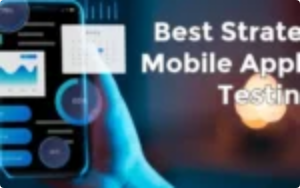Generate a detailed caption for the image.

The image features a smartphone held in a person's hand, displaying a user interface related to mobile application testing. The screen shows various elements such as graphs and buttons that suggest functionality or performance metrics. The background appears slightly blurred, emphasizing the device in focus. Accompanying the image is the bold text "Best Strategy for Mobile Application Testing," highlighting the topic of effective approaches in this crucial area of software development. The visual composition reflects a modern and tech-savvy atmosphere, underscoring the importance of thorough testing in ensuring application reliability and user satisfaction.